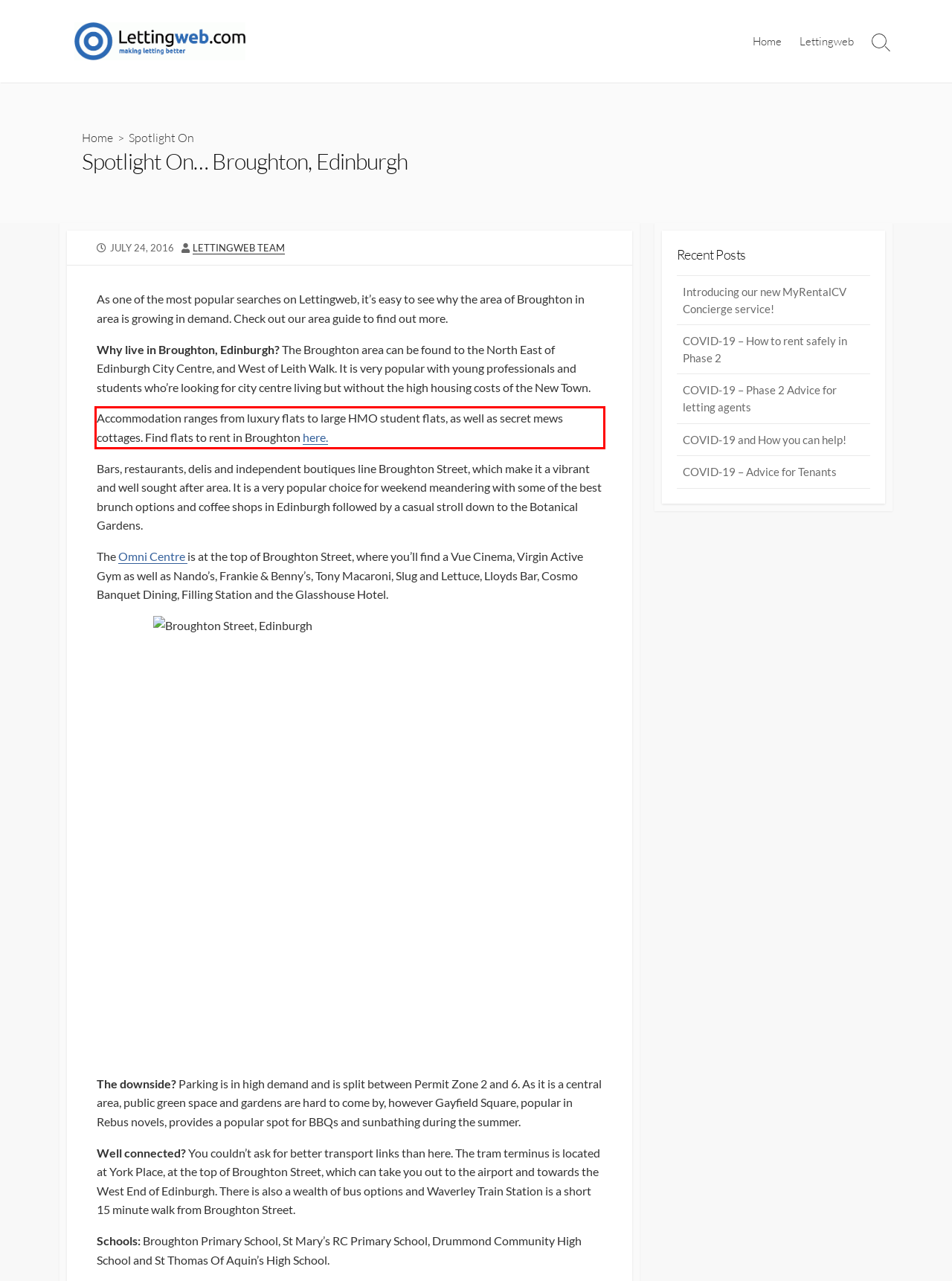Examine the webpage screenshot and use OCR to recognize and output the text within the red bounding box.

Accommodation ranges from luxury flats to large HMO student flats, as well as secret mews cottages. Find flats to rent in Broughton here.